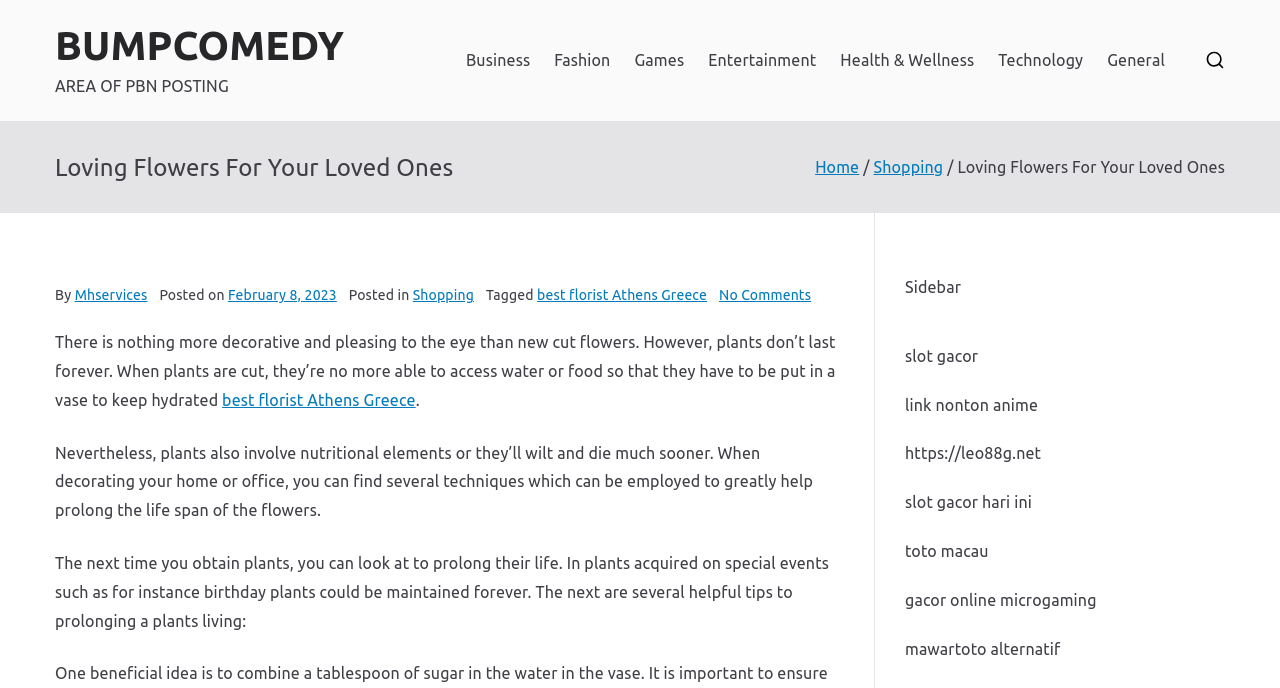Please identify the bounding box coordinates of the region to click in order to complete the given instruction: "Explore the 'Shopping' section". The coordinates should be four float numbers between 0 and 1, i.e., [left, top, right, bottom].

[0.682, 0.23, 0.737, 0.256]